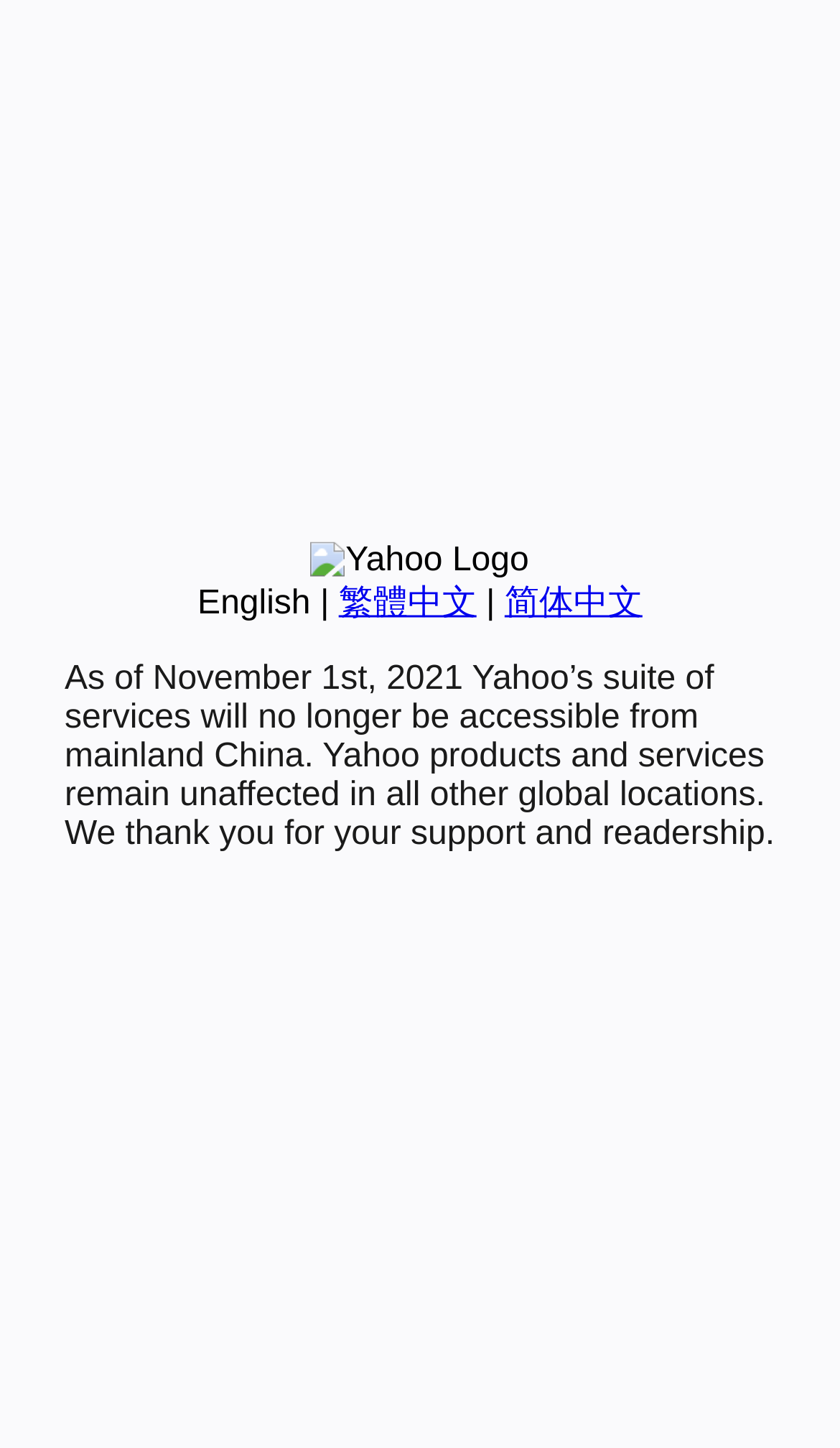Given the element description 繁體中文, specify the bounding box coordinates of the corresponding UI element in the format (top-left x, top-left y, bottom-right x, bottom-right y). All values must be between 0 and 1.

[0.403, 0.404, 0.567, 0.429]